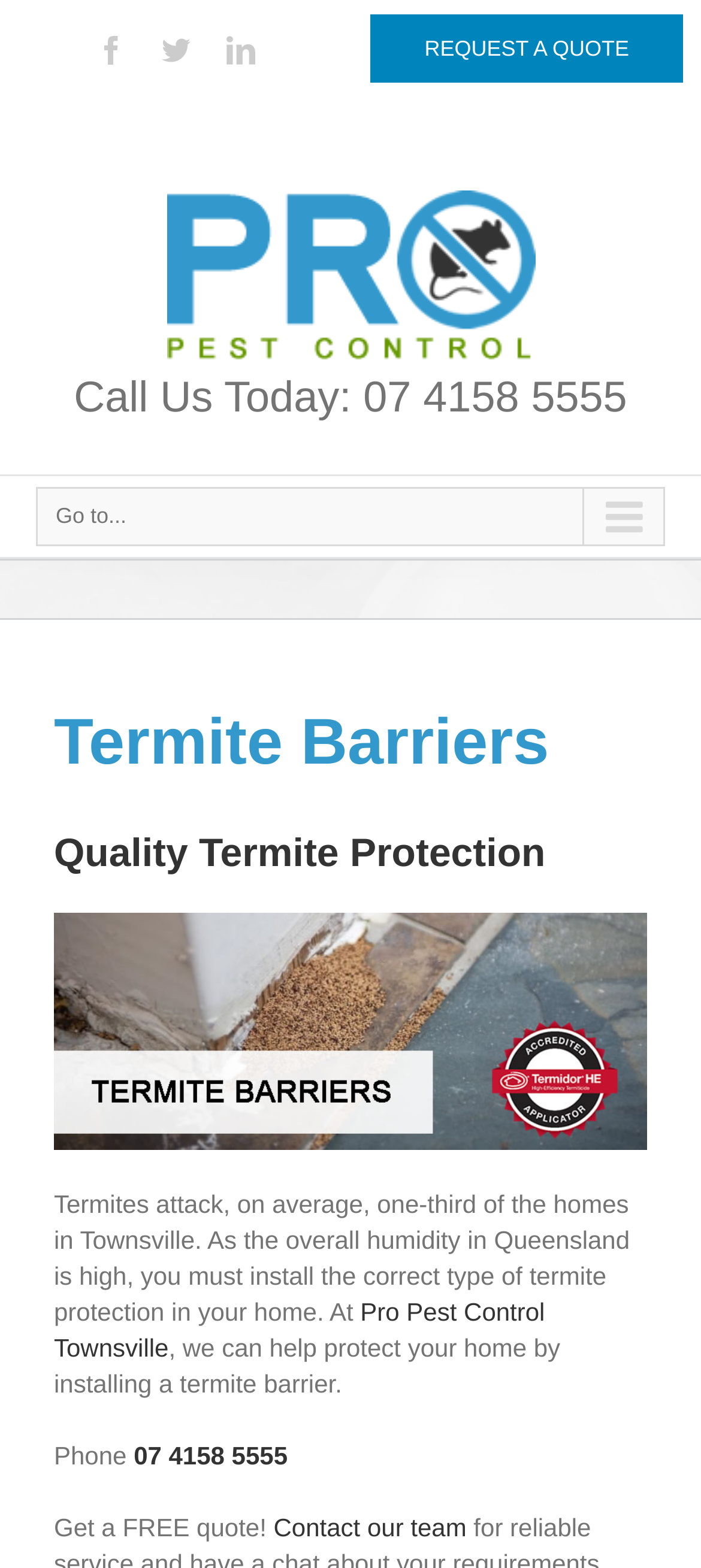Identify the bounding box coordinates for the element you need to click to achieve the following task: "Visit Pro Pest Control Townsville website". The coordinates must be four float values ranging from 0 to 1, formatted as [left, top, right, bottom].

[0.077, 0.828, 0.777, 0.869]